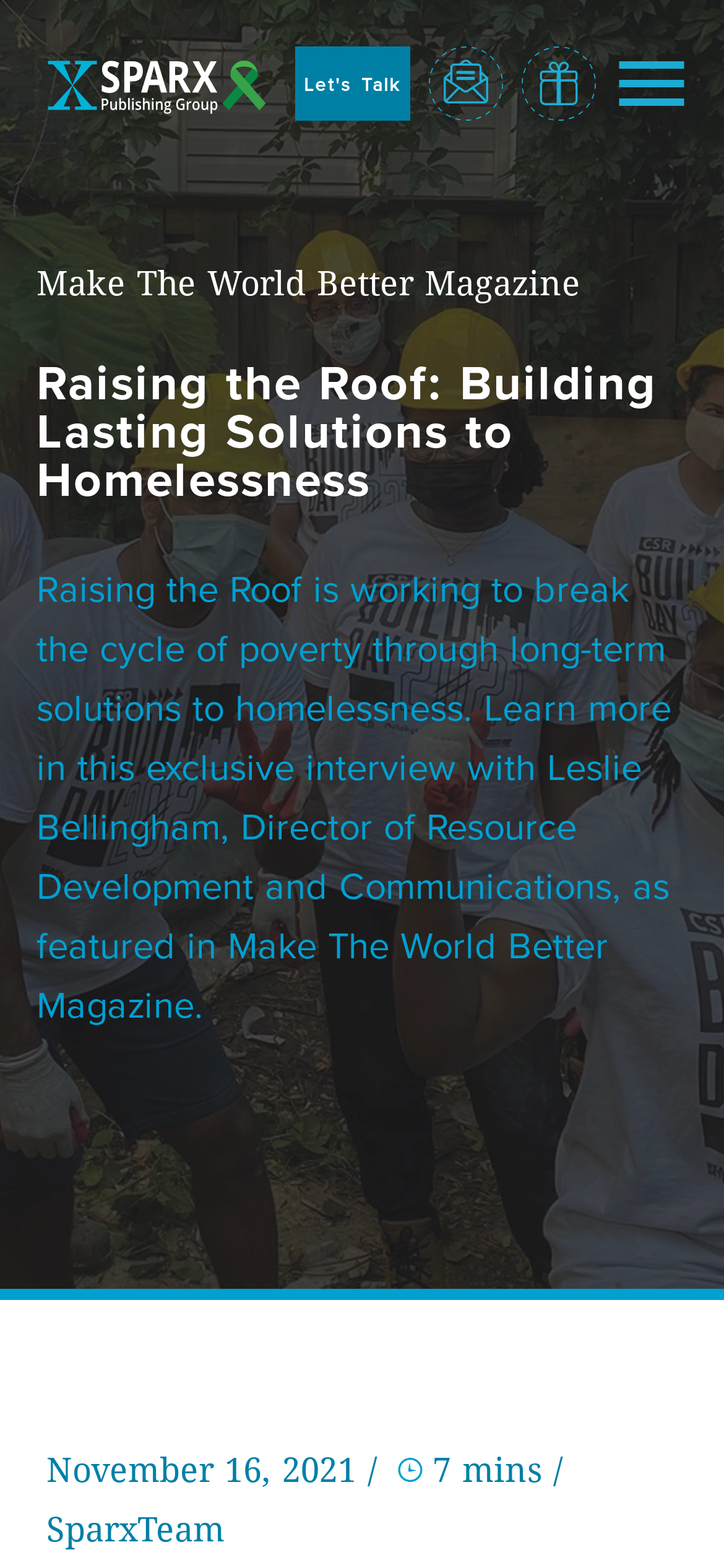What is the purpose of Raising the Roof?
Please provide a single word or phrase answer based on the image.

Break the cycle of poverty